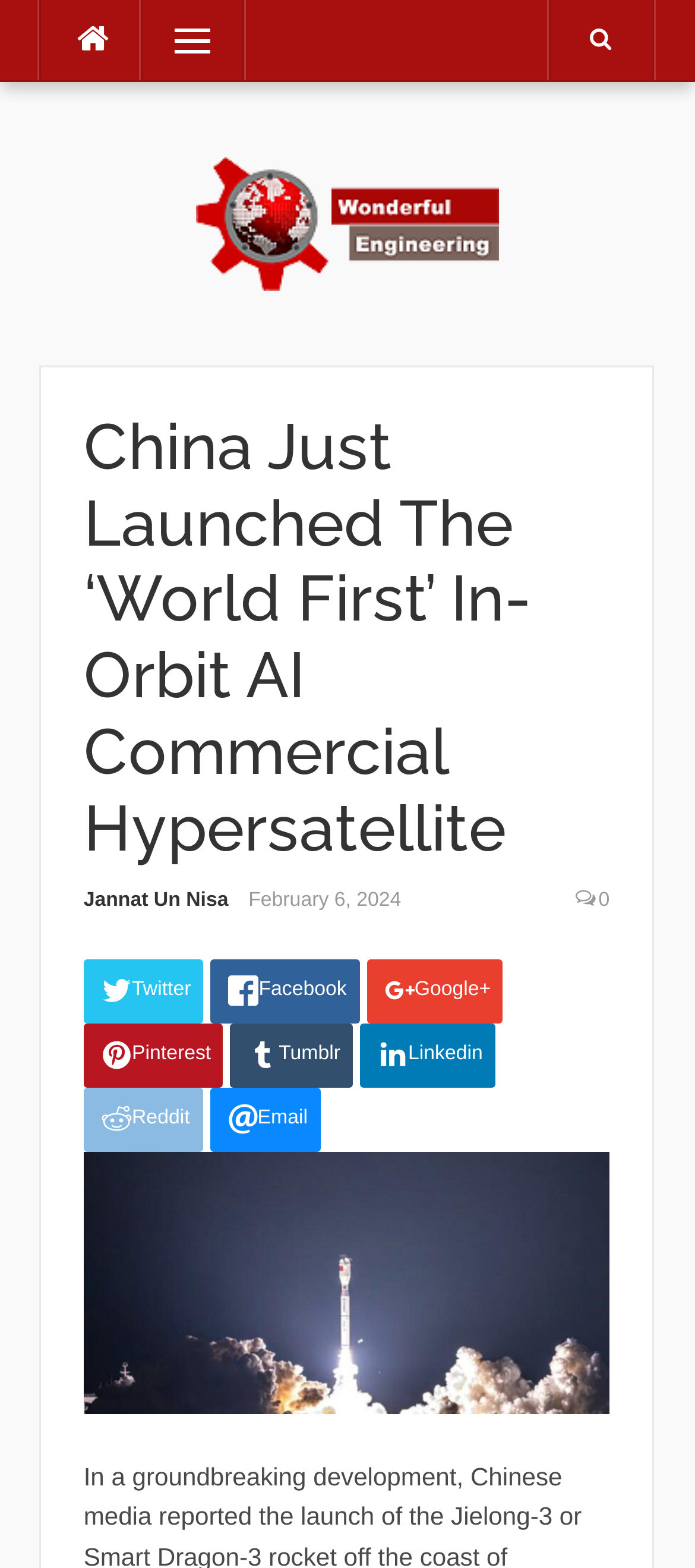Pinpoint the bounding box coordinates of the clickable element to carry out the following instruction: "Share on Twitter."

[0.121, 0.612, 0.293, 0.652]